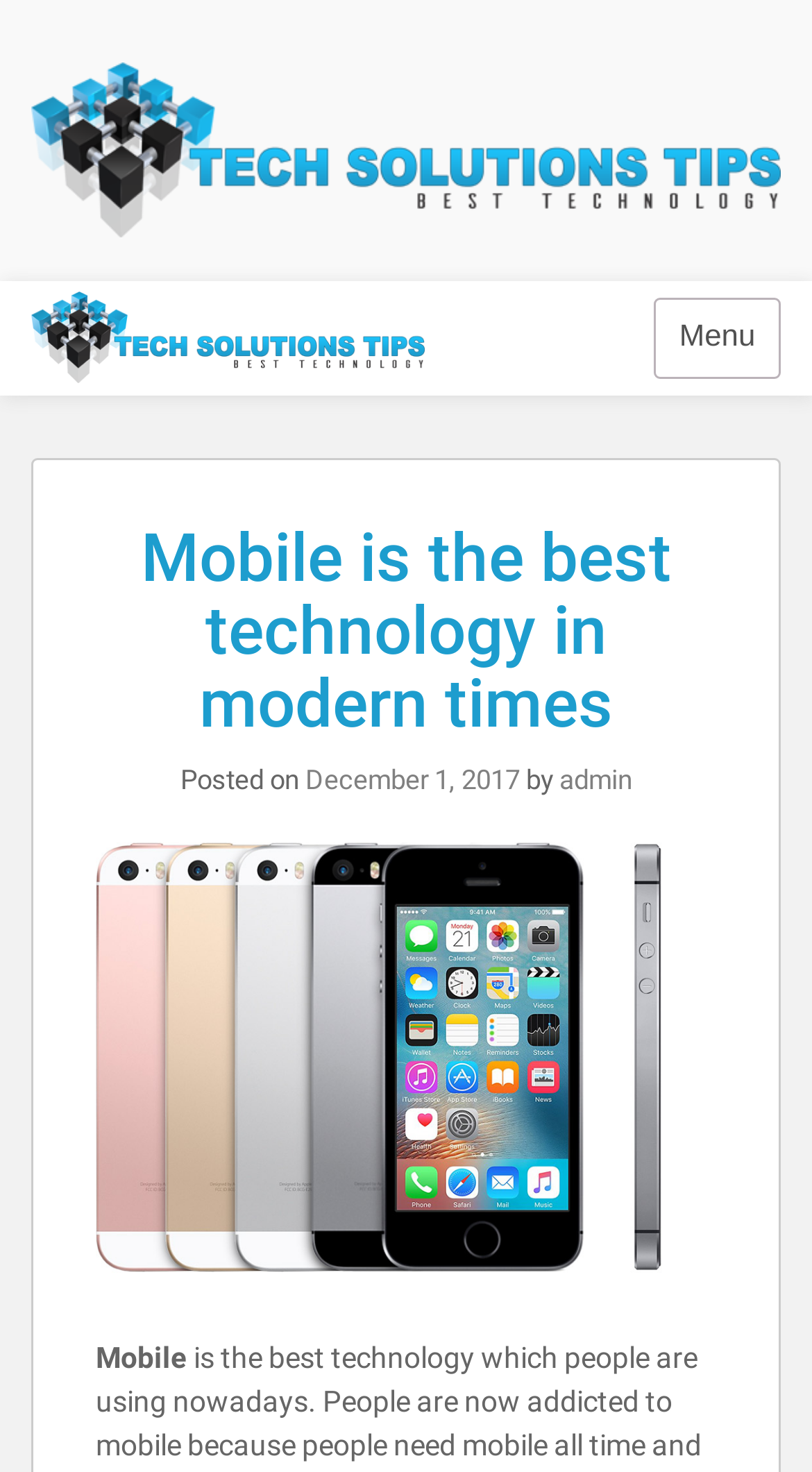Give a one-word or short phrase answer to this question: 
What is the category of the webpage?

Technology